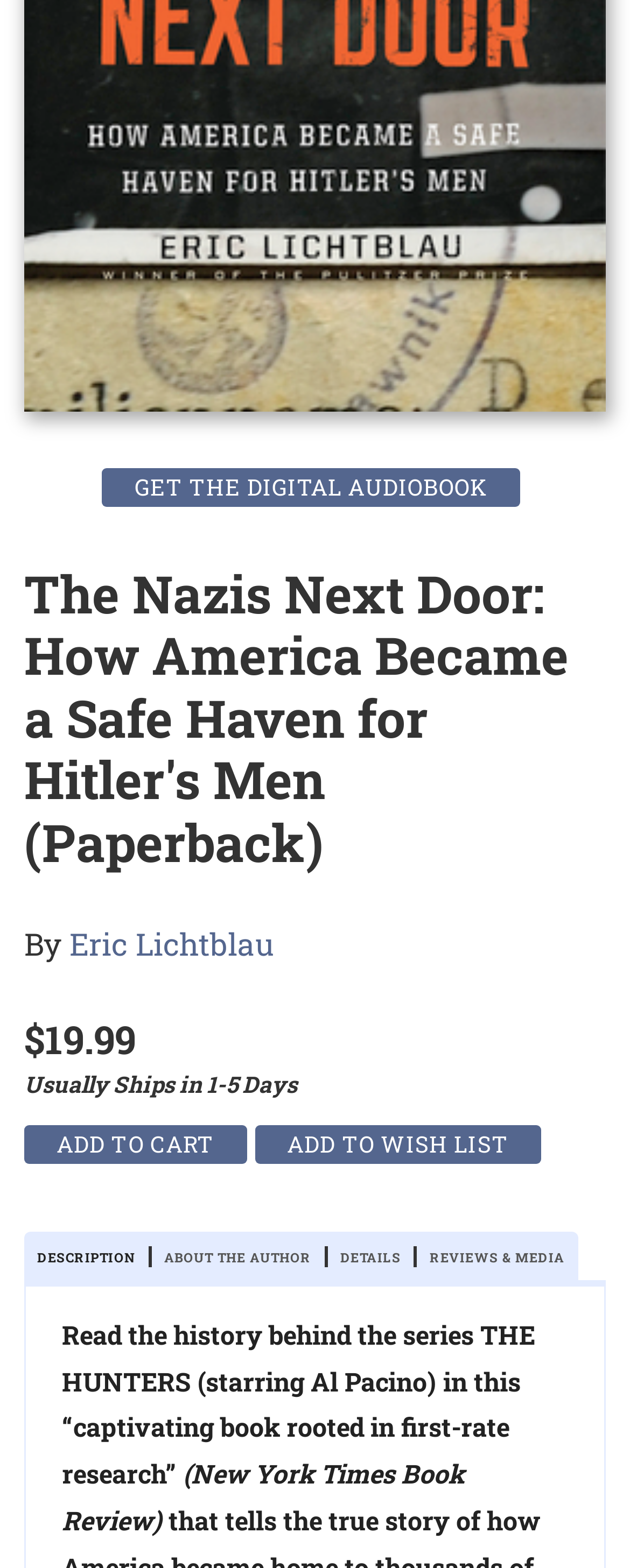Pinpoint the bounding box coordinates of the element you need to click to execute the following instruction: "Add to Wish List". The bounding box should be represented by four float numbers between 0 and 1, in the format [left, top, right, bottom].

[0.404, 0.718, 0.859, 0.743]